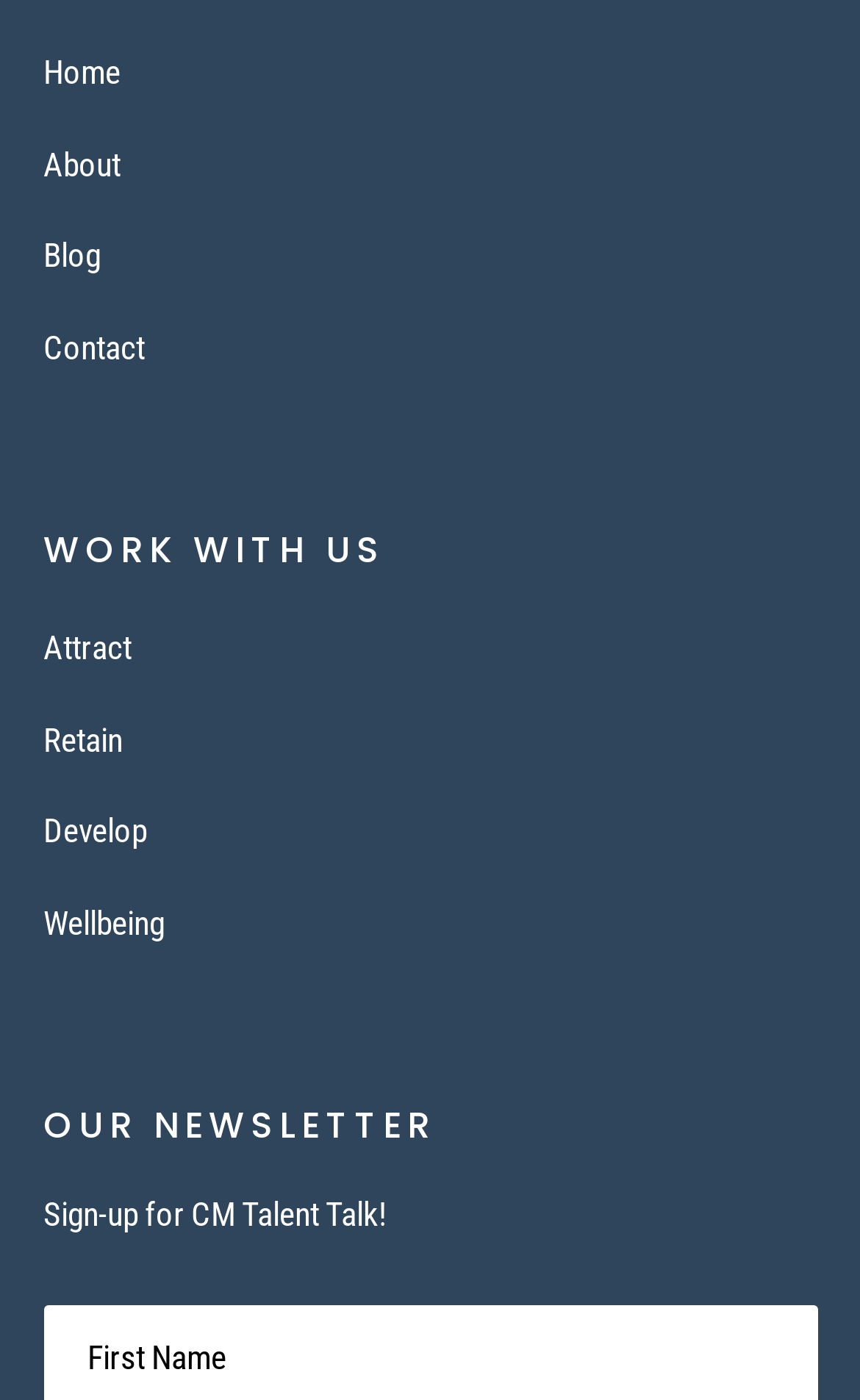How many static text elements are there?
Look at the image and answer the question with a single word or phrase.

3